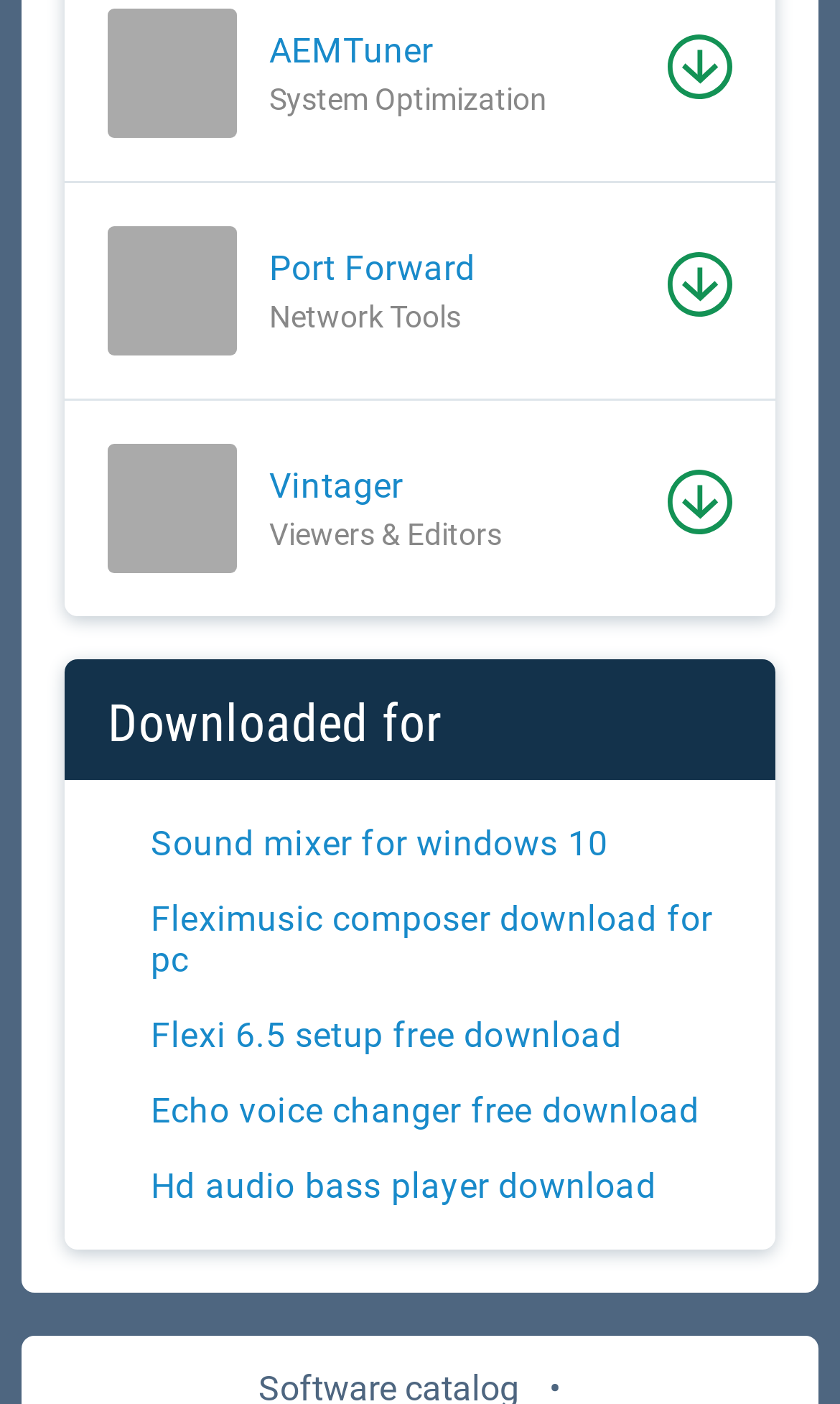Can you determine the bounding box coordinates of the area that needs to be clicked to fulfill the following instruction: "Get Sound mixer for windows 10"?

[0.128, 0.587, 0.724, 0.616]